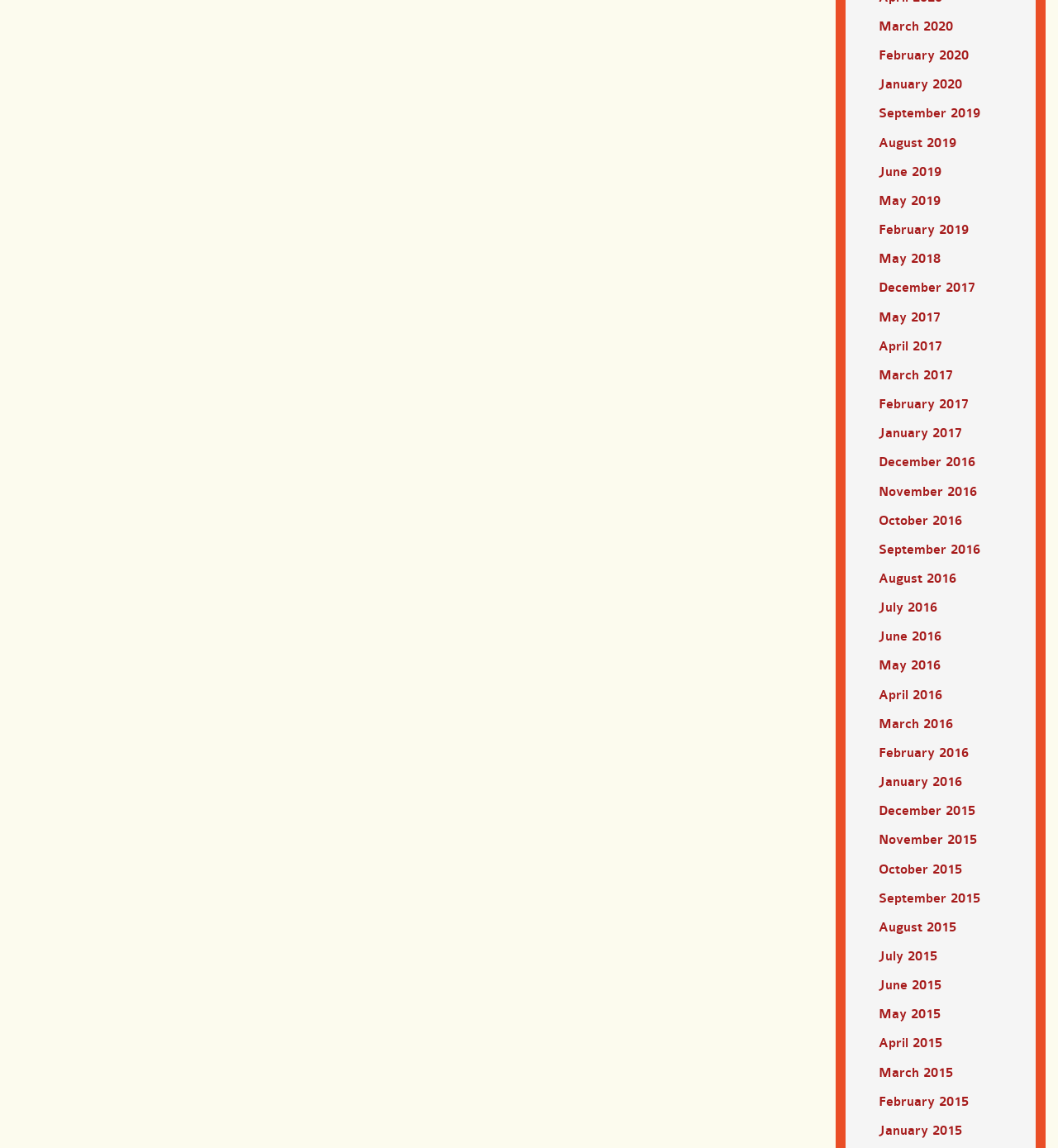Bounding box coordinates should be in the format (top-left x, top-left y, bottom-right x, bottom-right y) and all values should be floating point numbers between 0 and 1. Determine the bounding box coordinate for the UI element described as: September 2015

[0.83, 0.776, 0.926, 0.789]